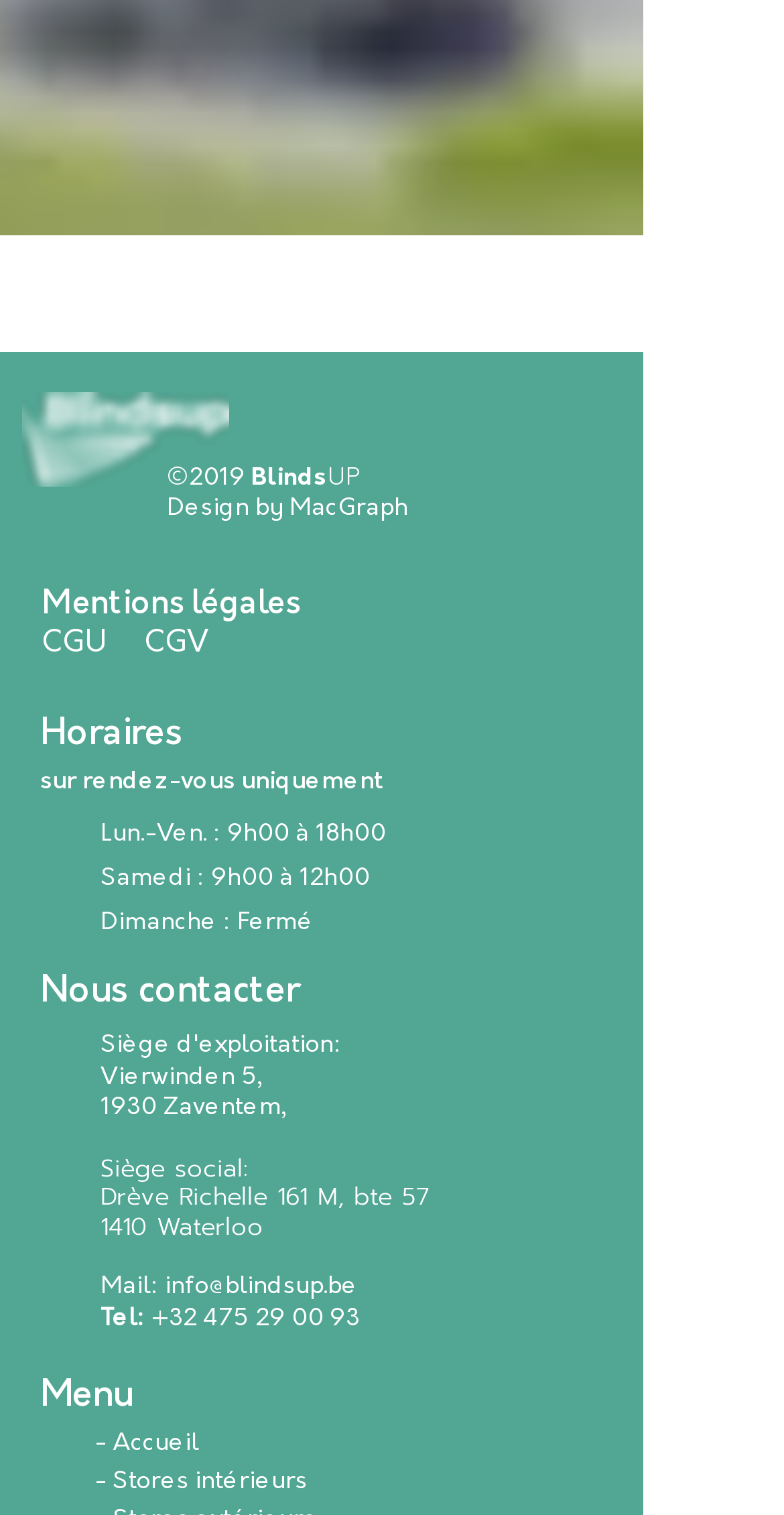Indicate the bounding box coordinates of the clickable region to achieve the following instruction: "Contact via email."

[0.21, 0.839, 0.456, 0.859]